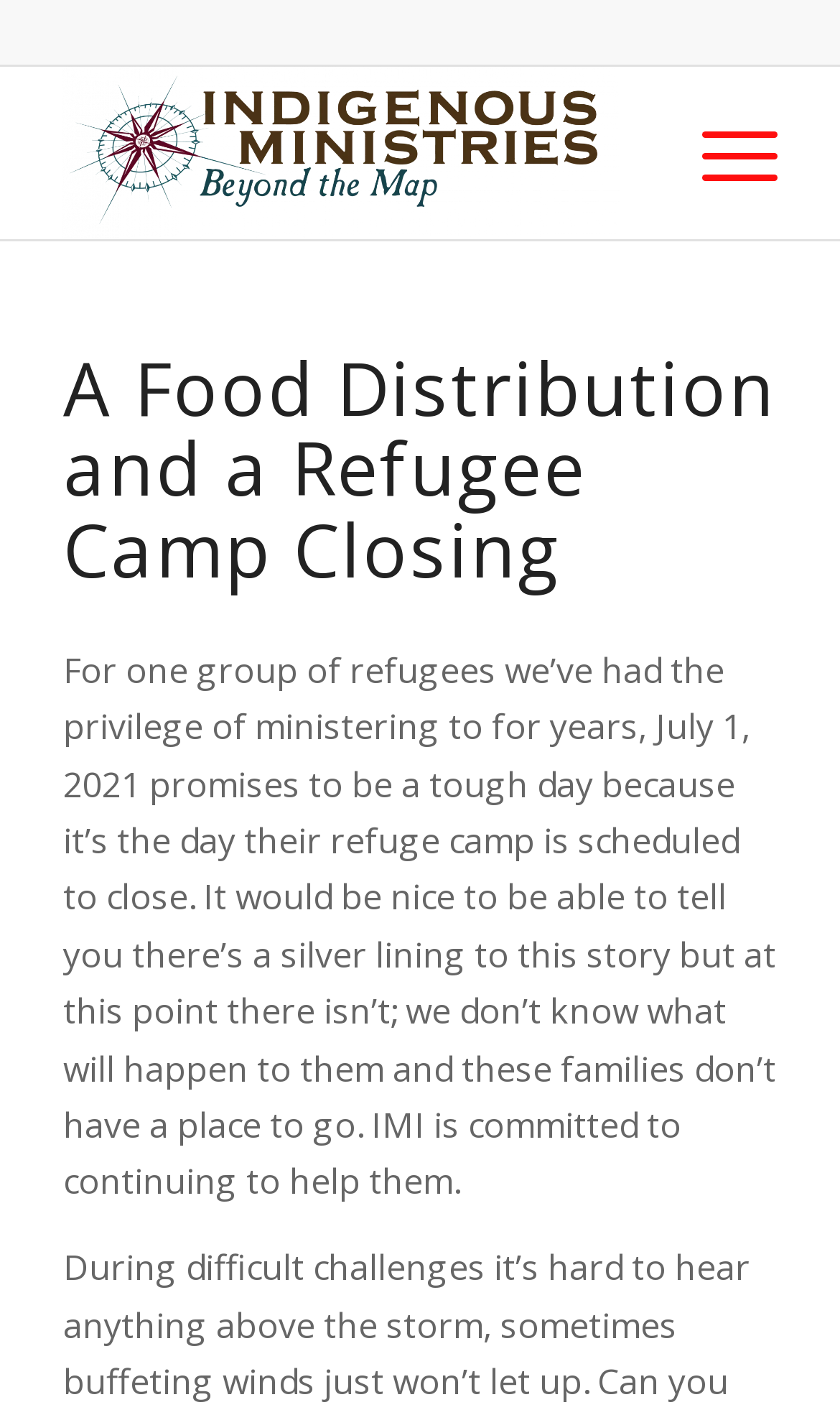What is the organization's name?
Answer the question with a single word or phrase by looking at the picture.

Indigenous Ministries